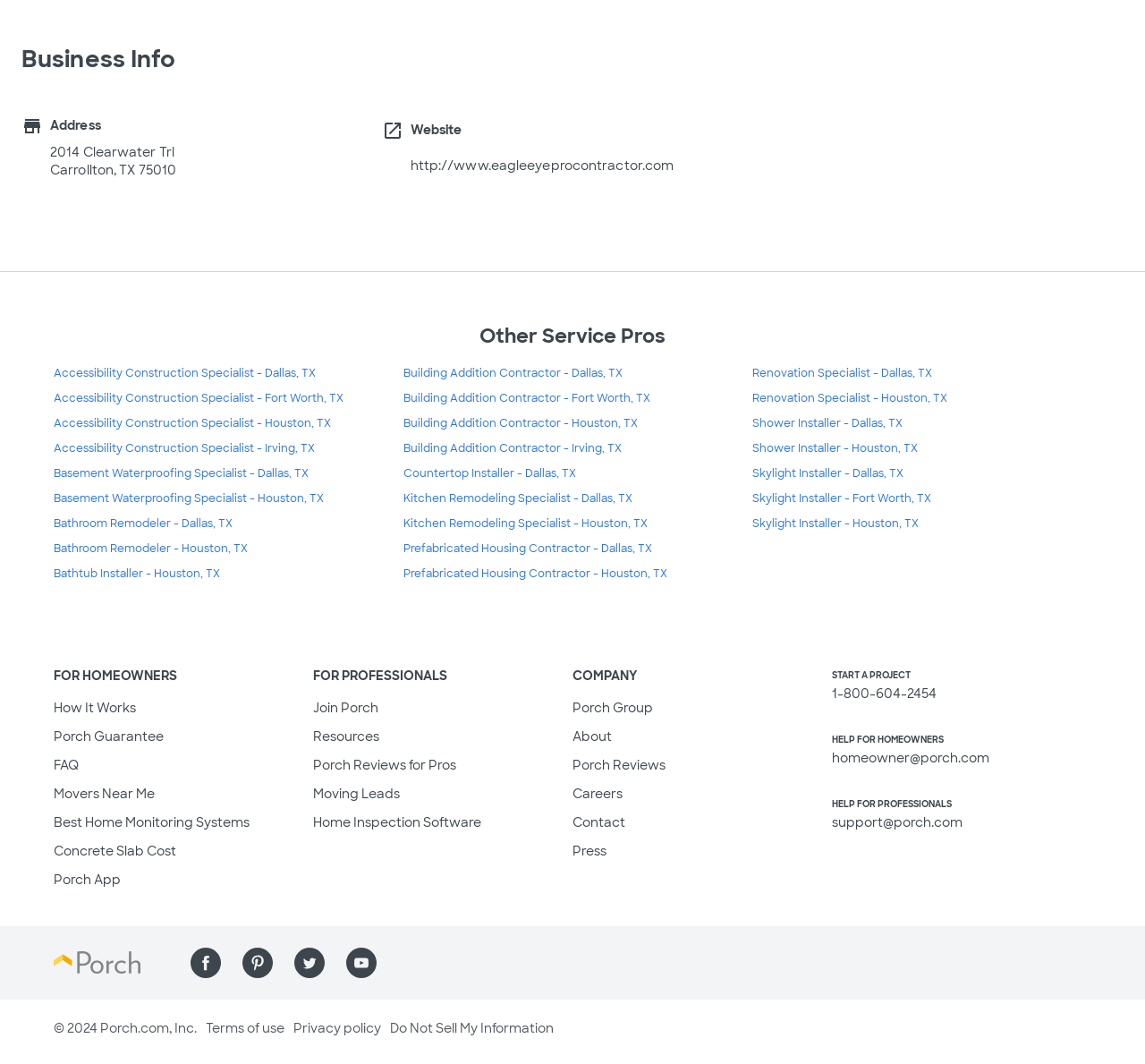Determine the bounding box for the UI element described here: "Countertop Installer - Dallas, TX".

[0.352, 0.438, 0.503, 0.452]